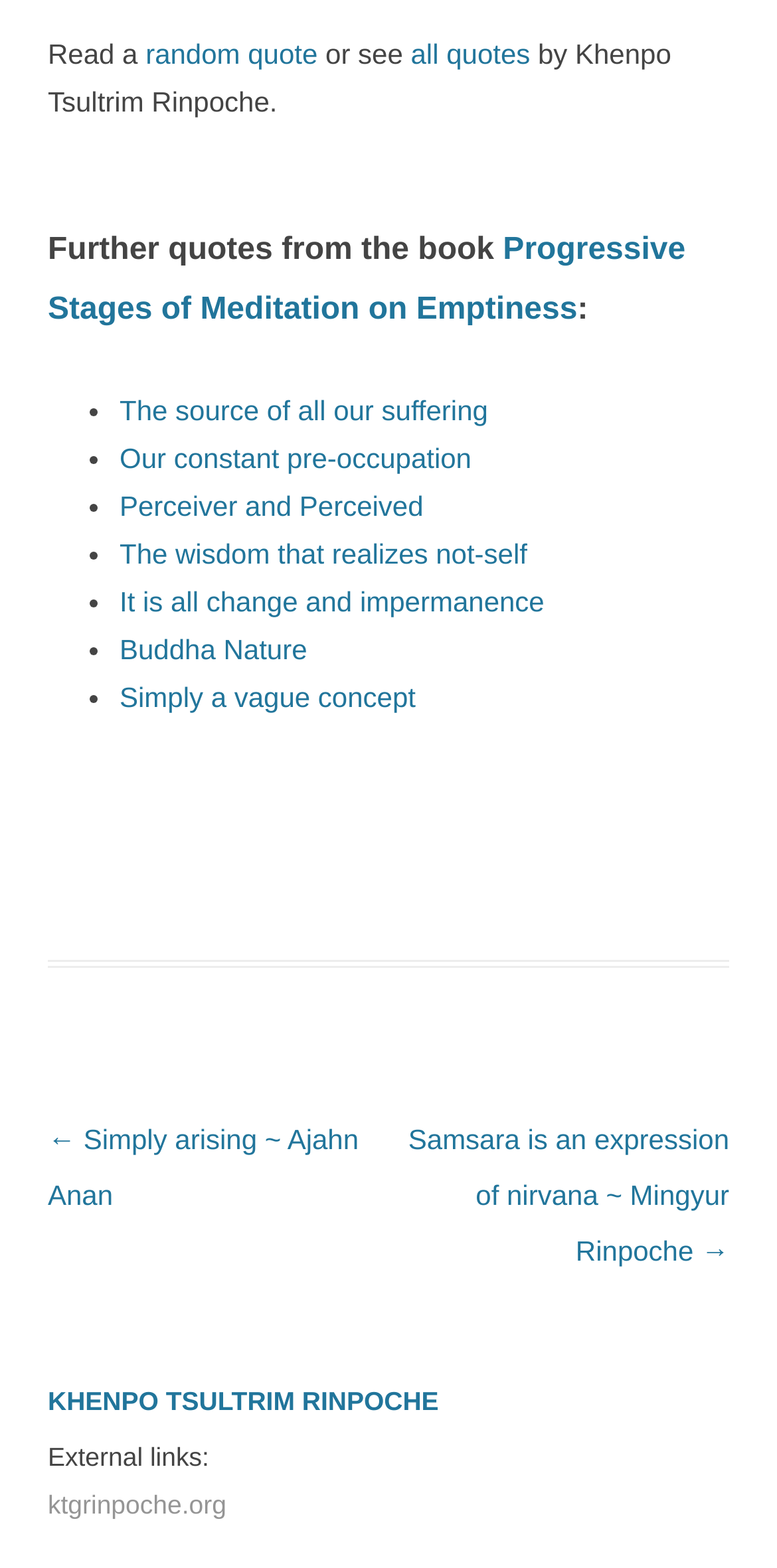What is the name of the author of the quotes?
From the screenshot, provide a brief answer in one word or phrase.

Khenpo Tsultrim Rinpoche